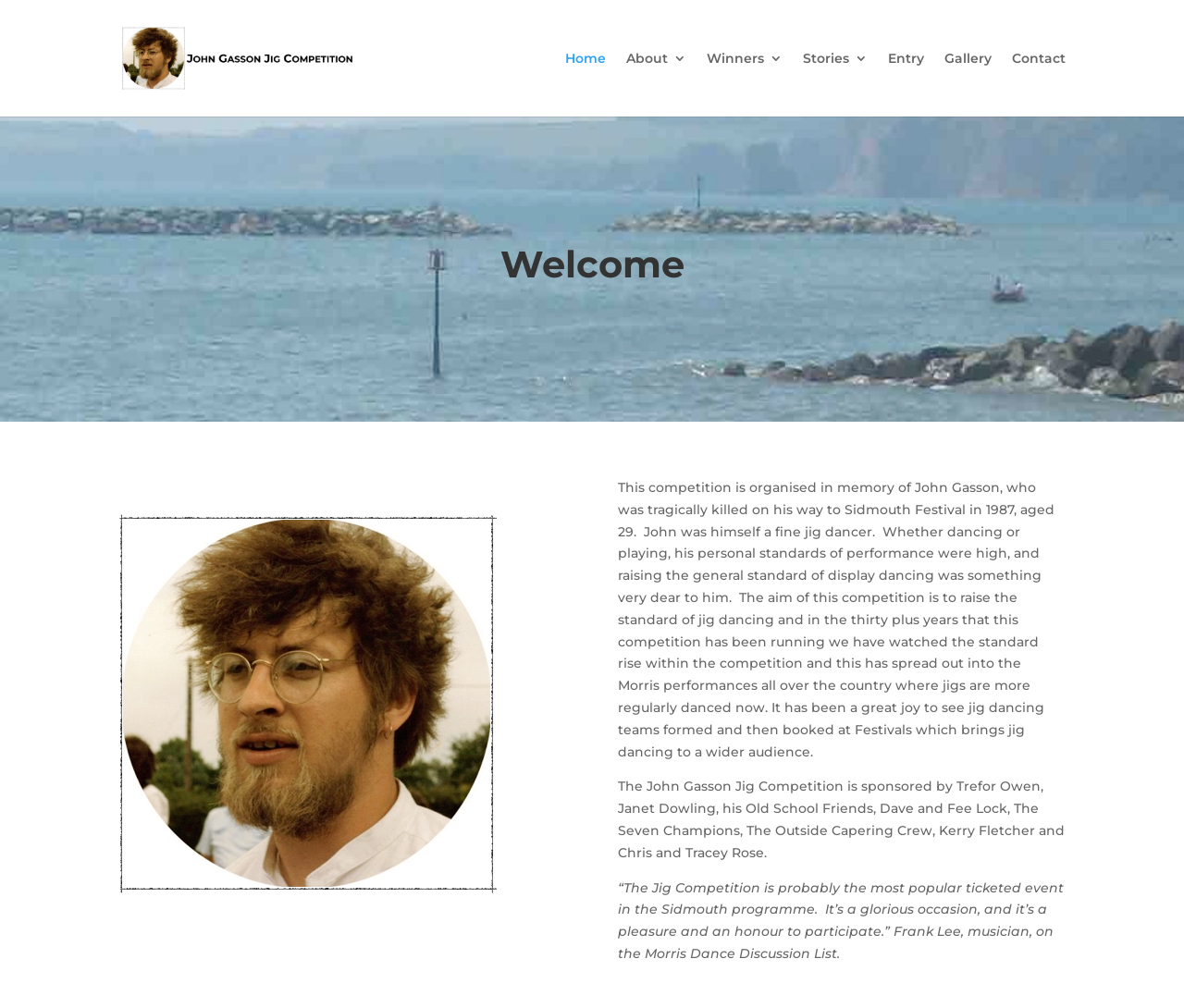Find and indicate the bounding box coordinates of the region you should select to follow the given instruction: "view About page".

[0.529, 0.051, 0.58, 0.116]